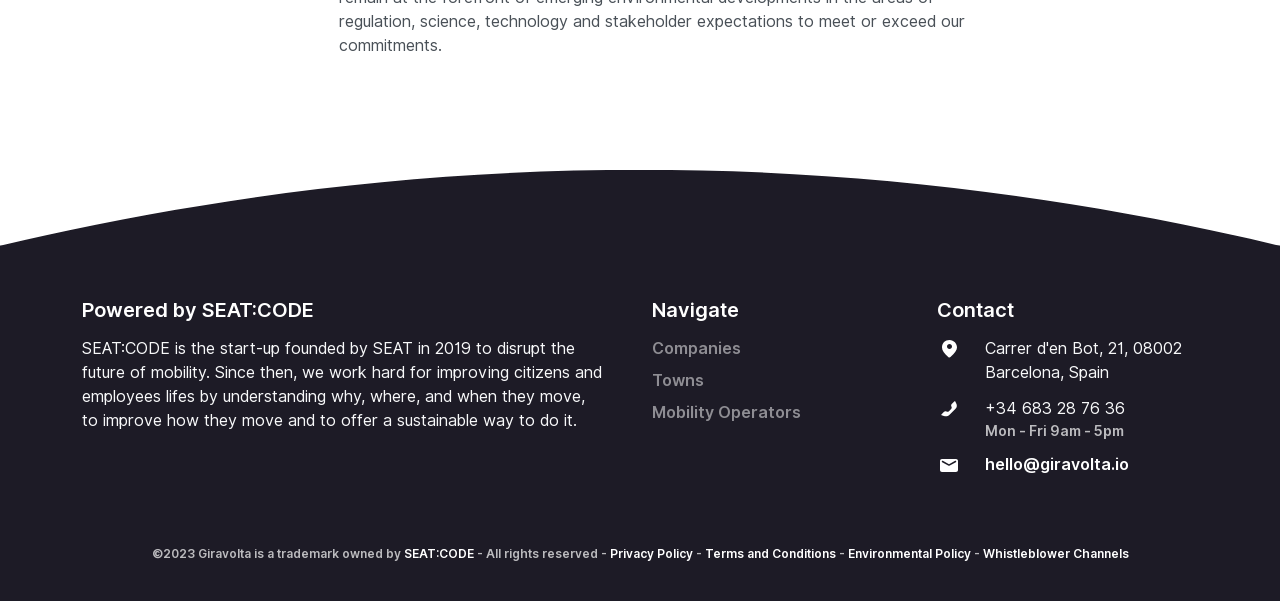On which days is the company available?
By examining the image, provide a one-word or phrase answer.

Mon - Fri